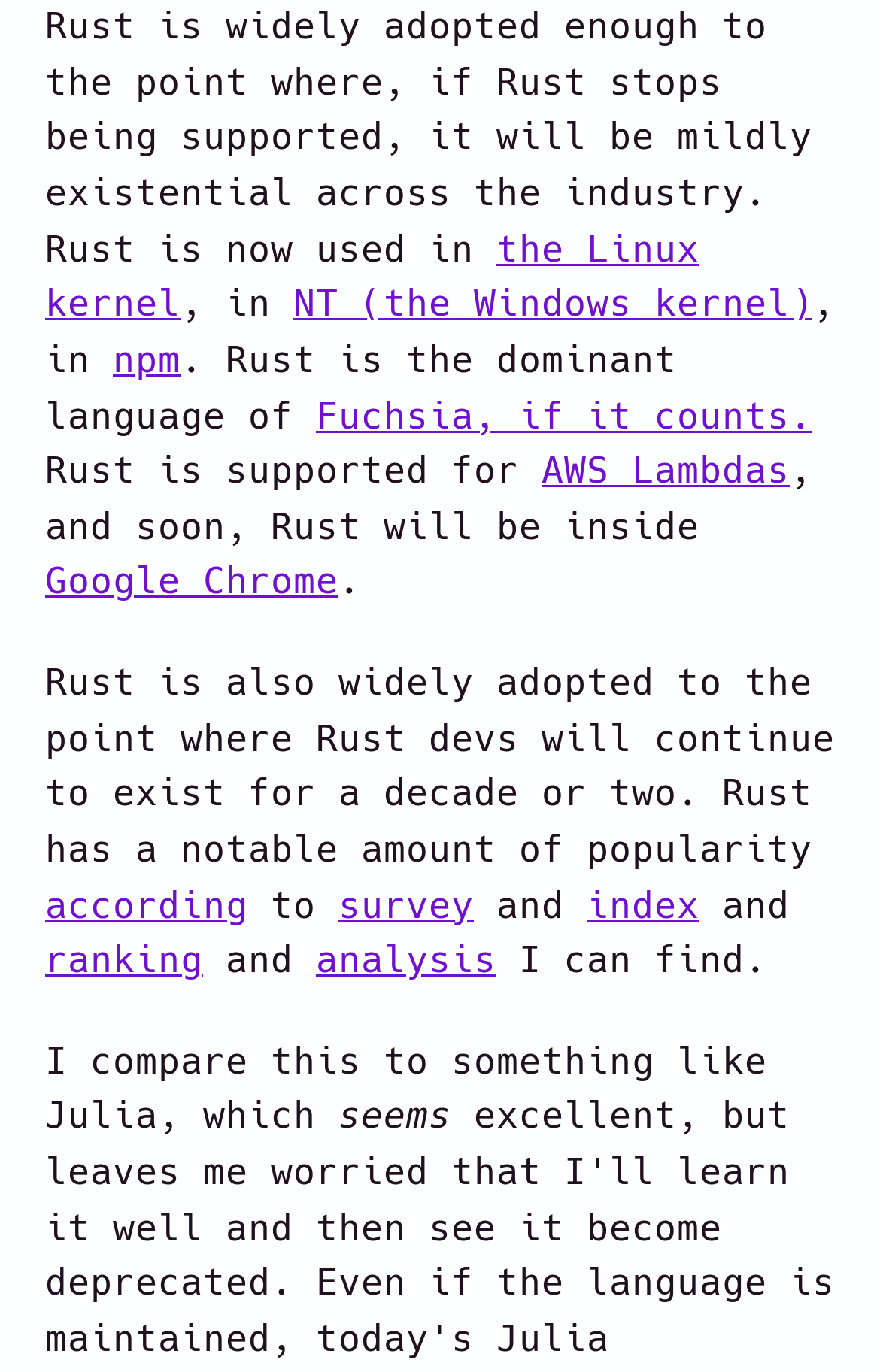Please identify the bounding box coordinates of the clickable area that will allow you to execute the instruction: "Learn about Rust in Google Chrome".

[0.051, 0.408, 0.385, 0.44]